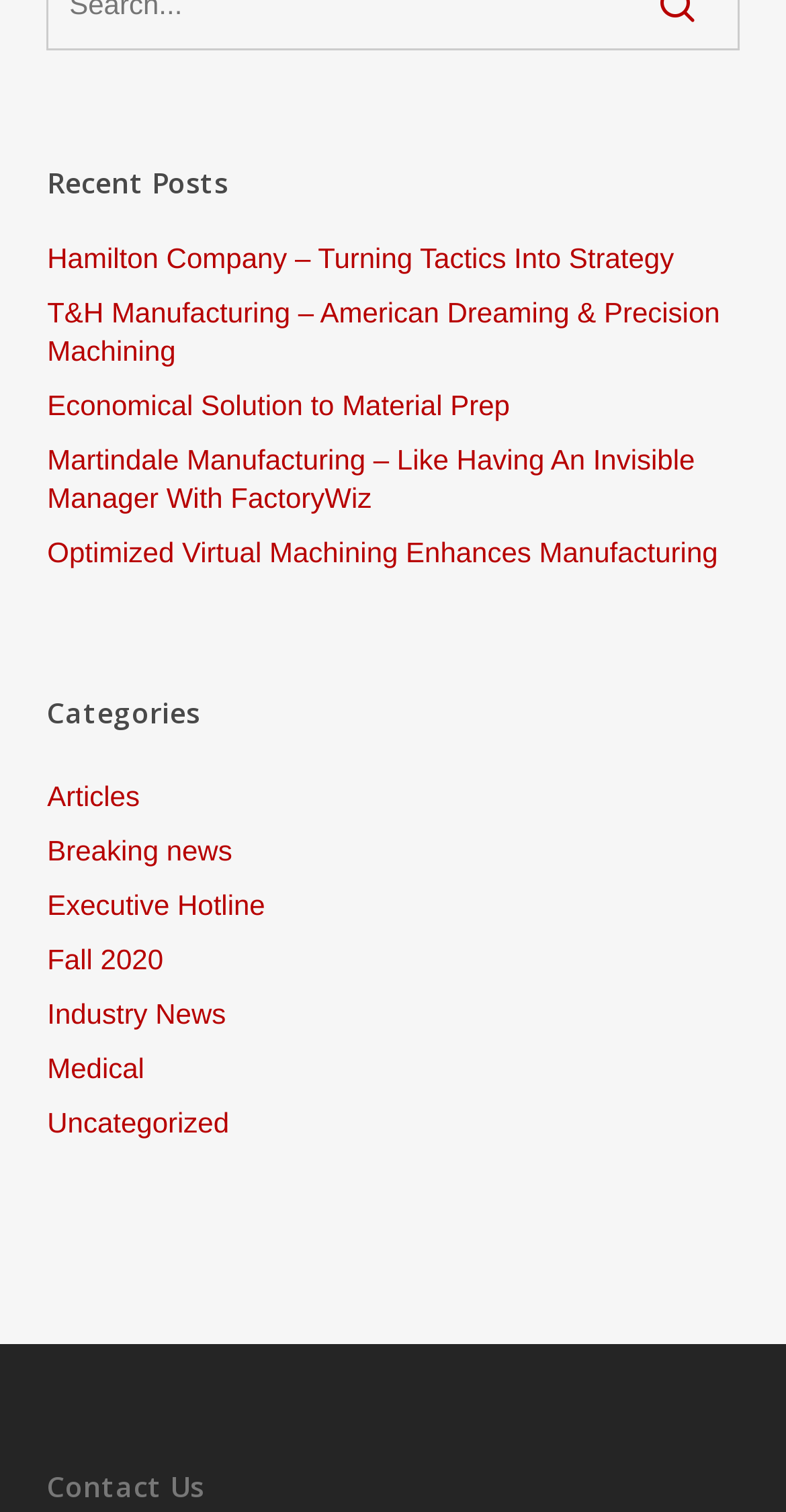Identify the bounding box coordinates for the region to click in order to carry out this instruction: "view recent posts". Provide the coordinates using four float numbers between 0 and 1, formatted as [left, top, right, bottom].

[0.06, 0.099, 0.94, 0.142]